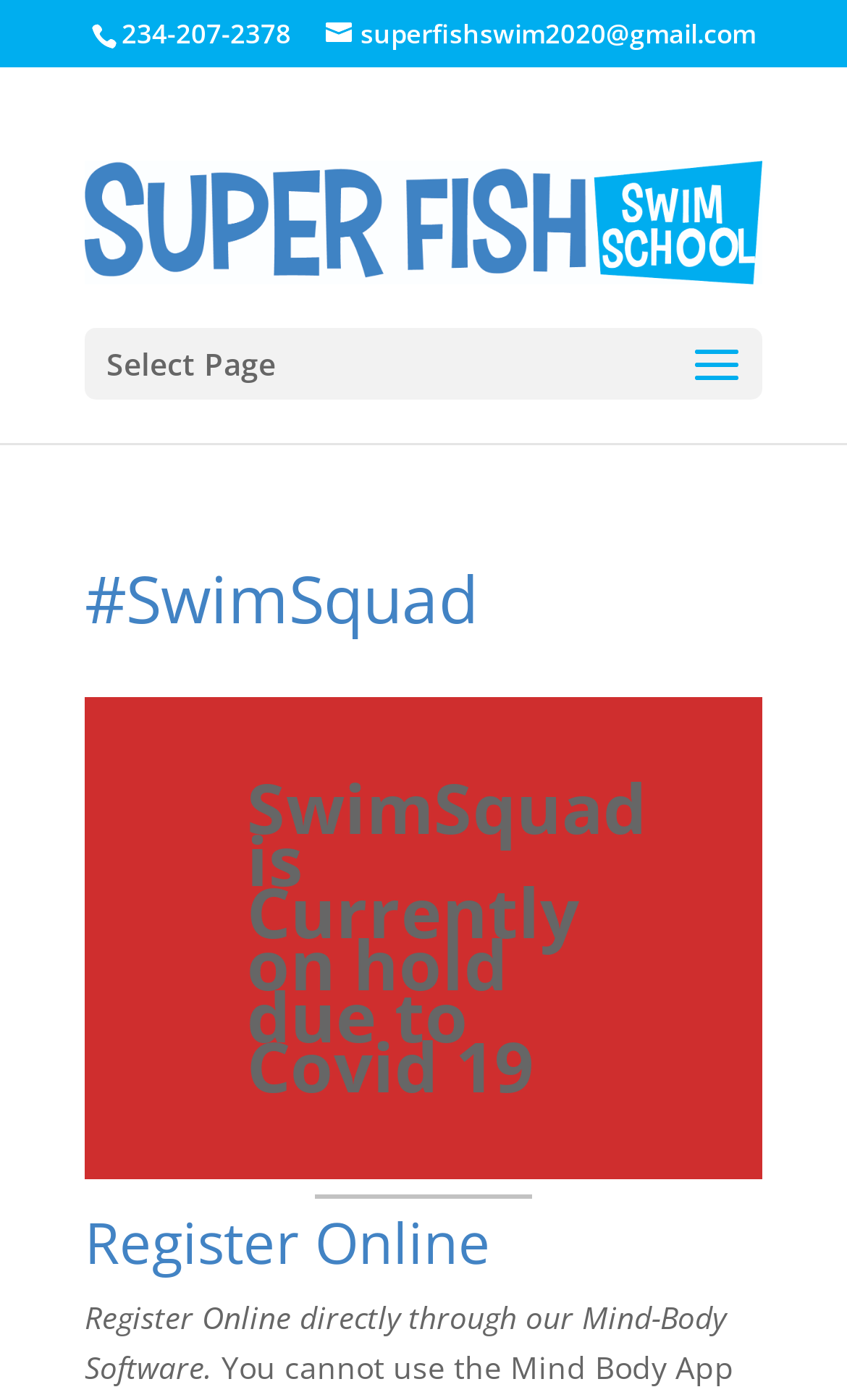What is the status of SwimSquad?
By examining the image, provide a one-word or phrase answer.

On hold due to Covid 19